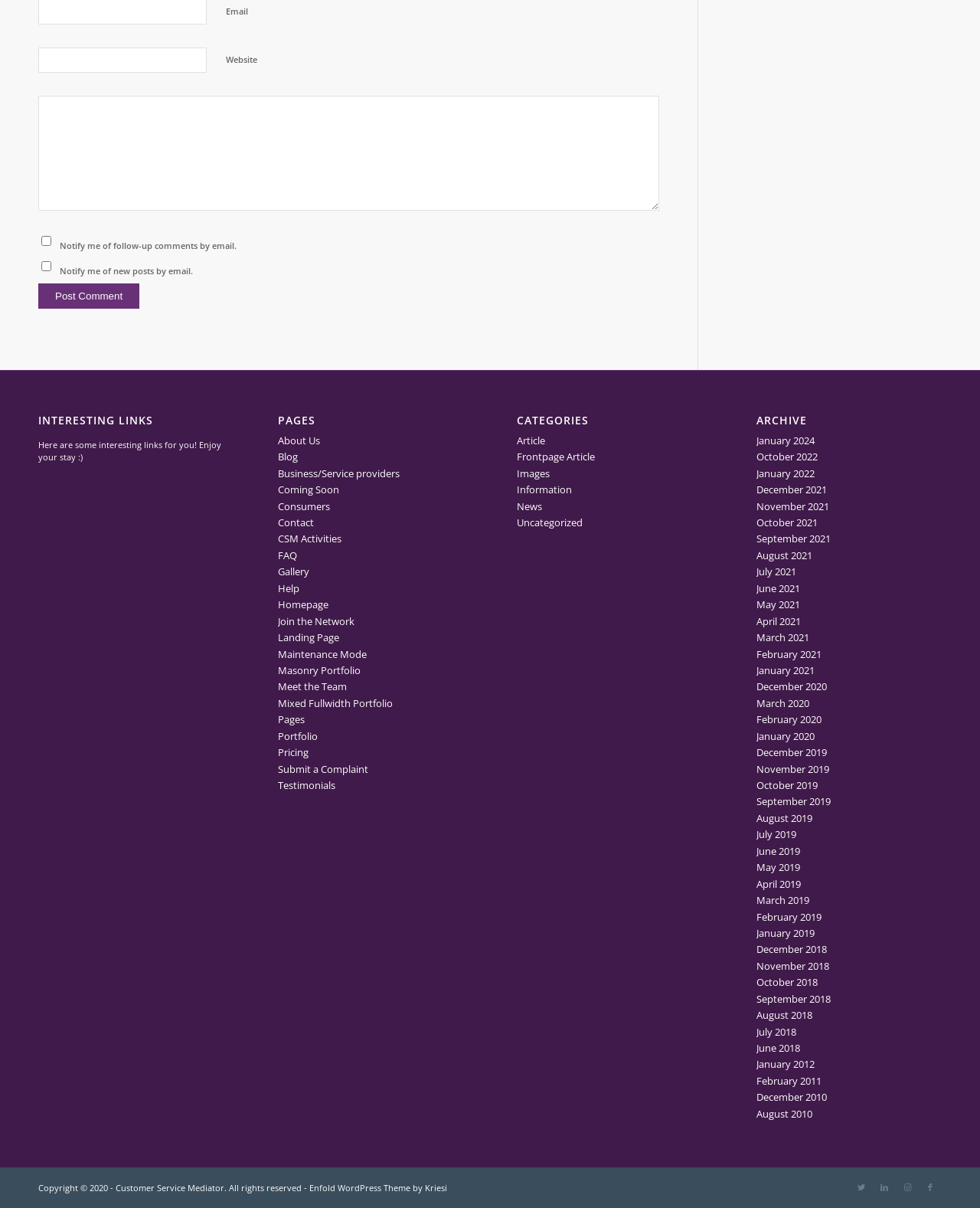Use a single word or phrase to answer the question:
How many text boxes are available for commenting?

2